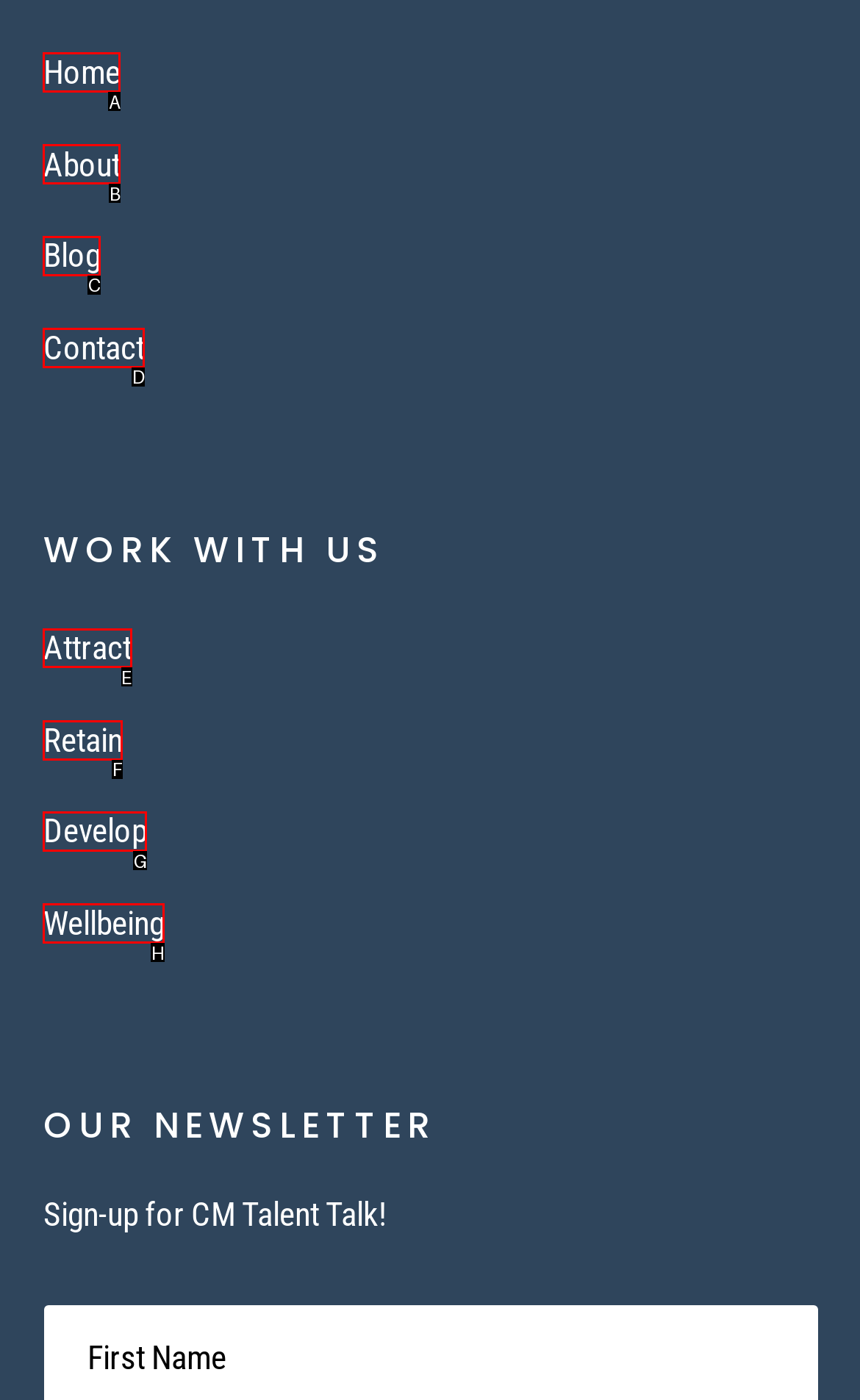Determine which HTML element should be clicked to carry out the following task: View recent posts Respond with the letter of the appropriate option.

None